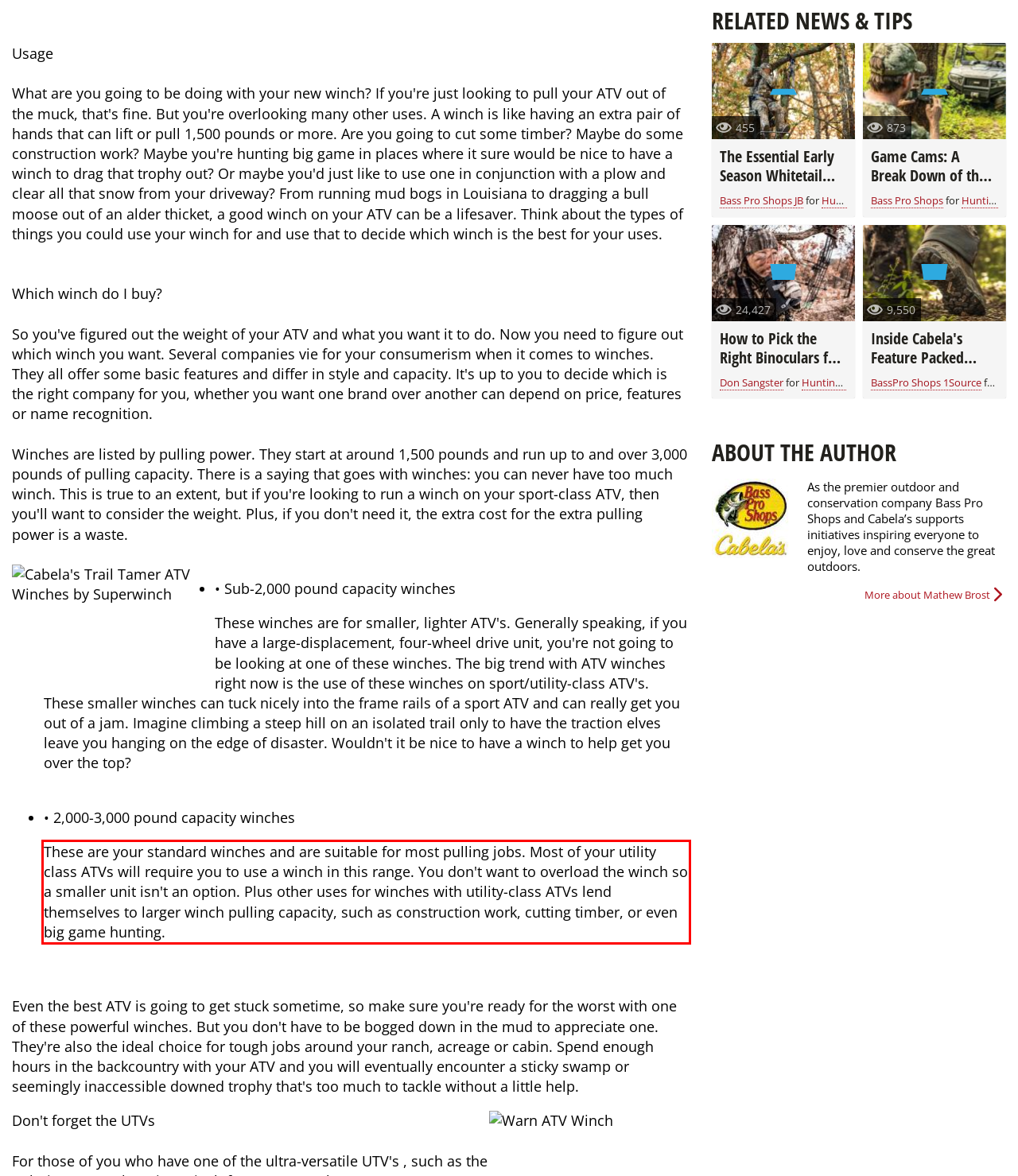Within the screenshot of a webpage, identify the red bounding box and perform OCR to capture the text content it contains.

These are your standard winches and are suitable for most pulling jobs. Most of your utility class ATVs will require you to use a winch in this range. You don't want to overload the winch so a smaller unit isn't an option. Plus other uses for winches with utility-class ATVs lend themselves to larger winch pulling capacity, such as construction work, cutting timber, or even big game hunting.